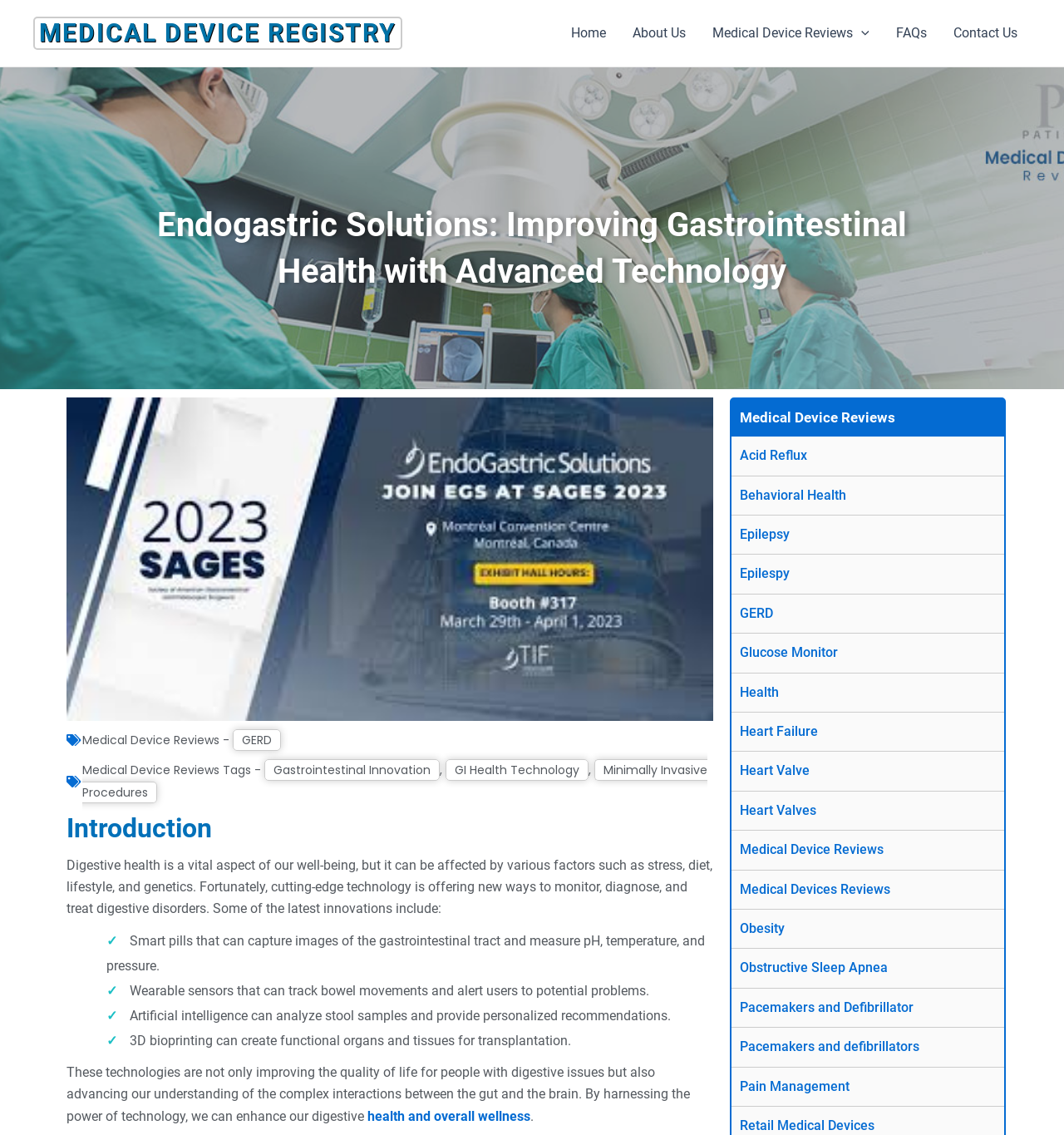Give a one-word or phrase response to the following question: What is the relationship between the gut and the brain?

Complex interactions